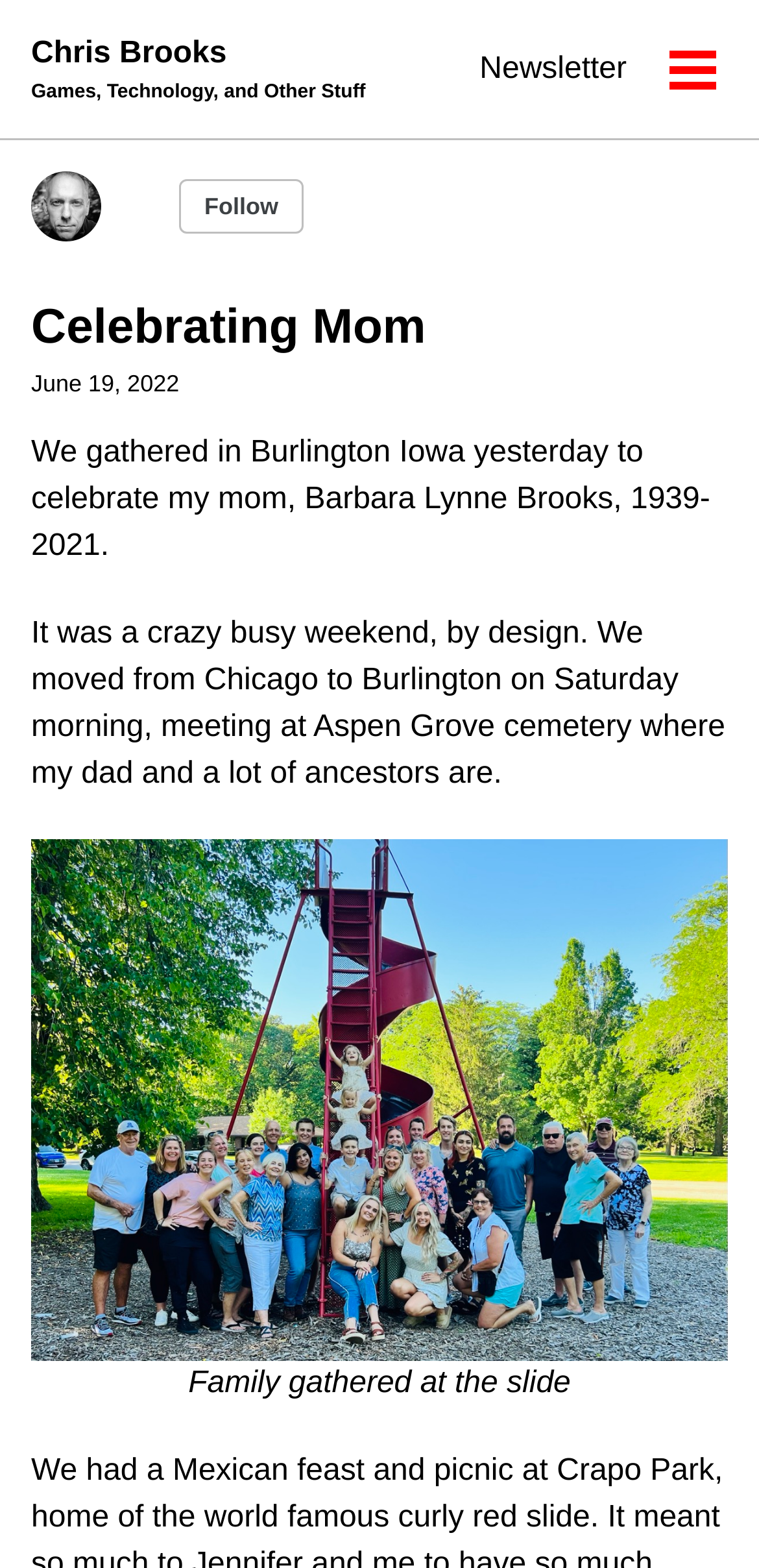How many images are on the webpage?
Based on the visual information, provide a detailed and comprehensive answer.

There is only one image on the webpage, which is described as 'Family gathered at the slide'.